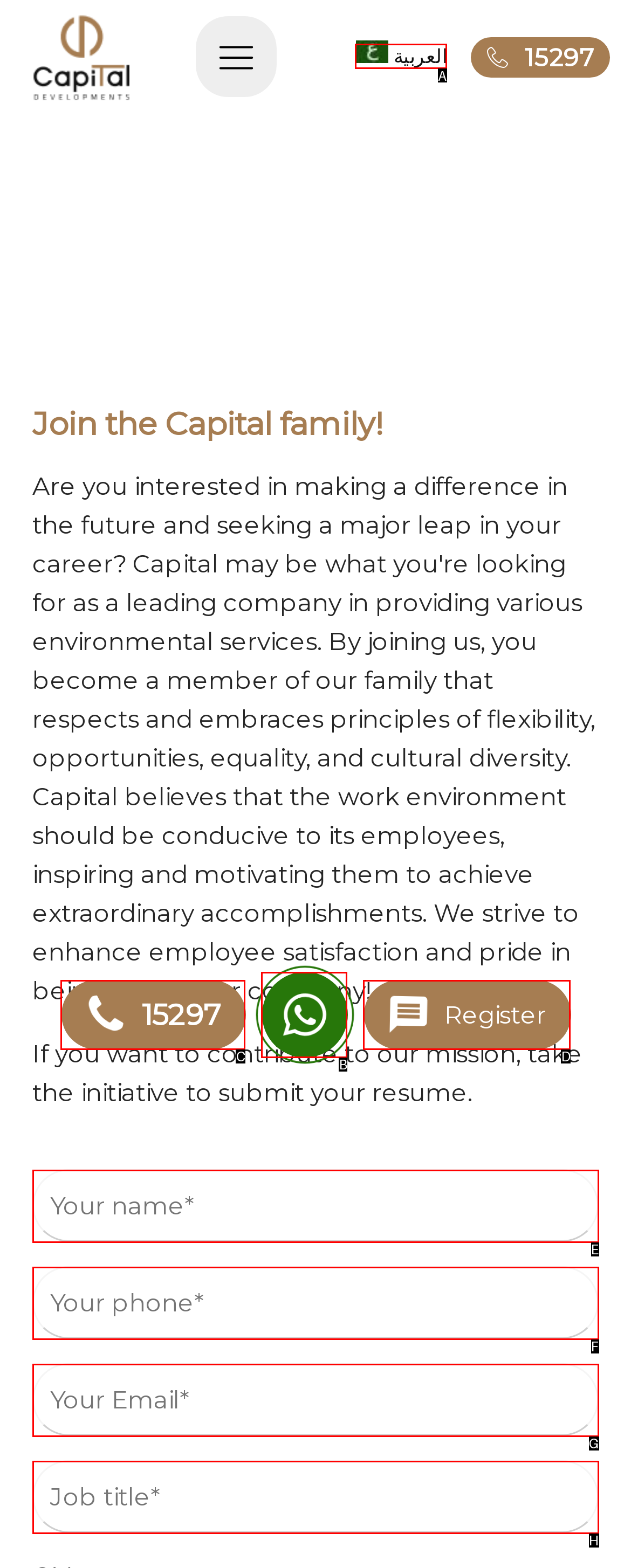Which letter corresponds to the correct option to complete the task: Click the العربية link?
Answer with the letter of the chosen UI element.

A